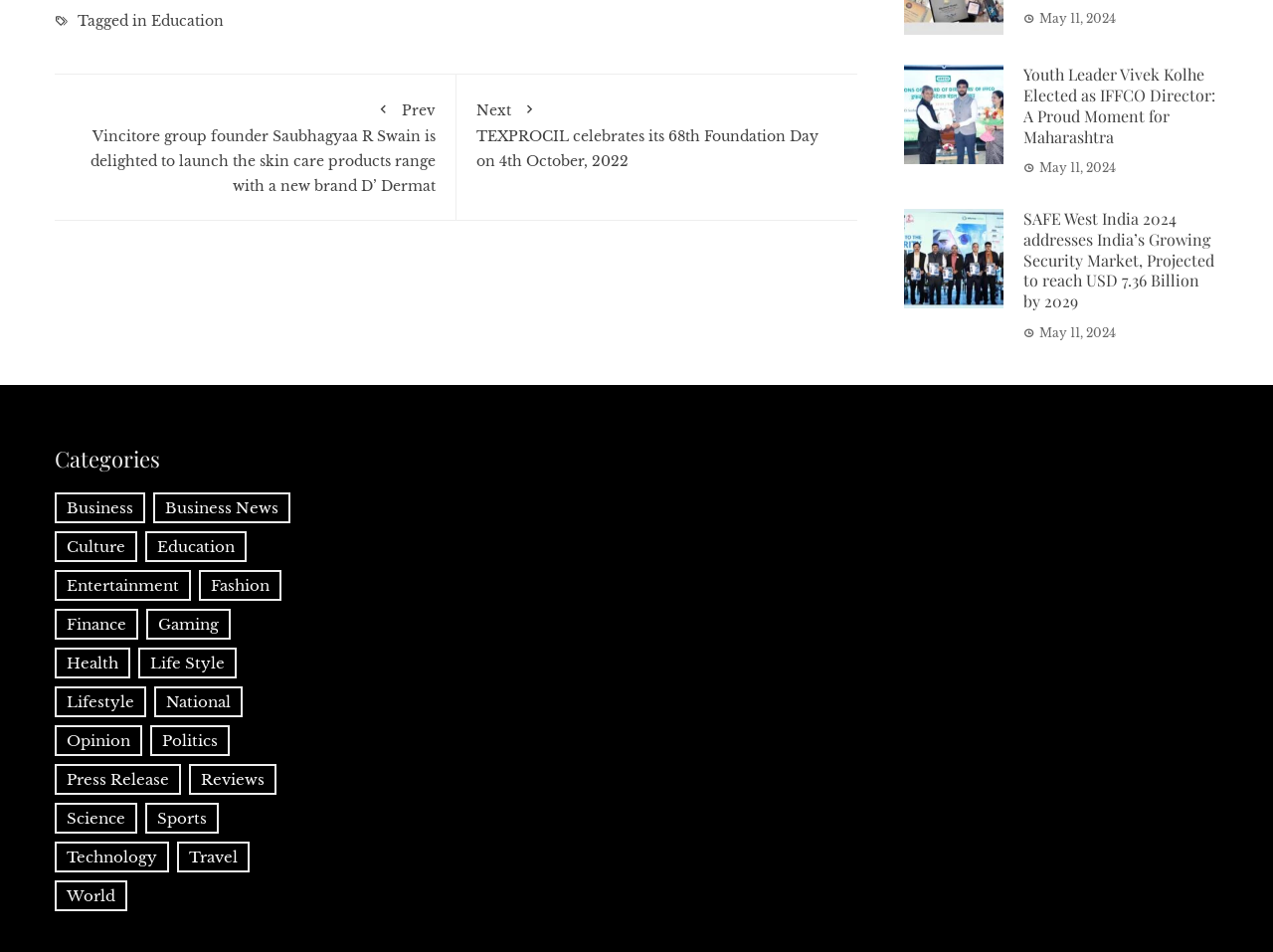Based on the image, provide a detailed and complete answer to the question: 
What is the title of the first article on the page?

I found the title of the first article on the page by looking at the StaticText element with the text 'Tagged in', which is located at the top of the page.